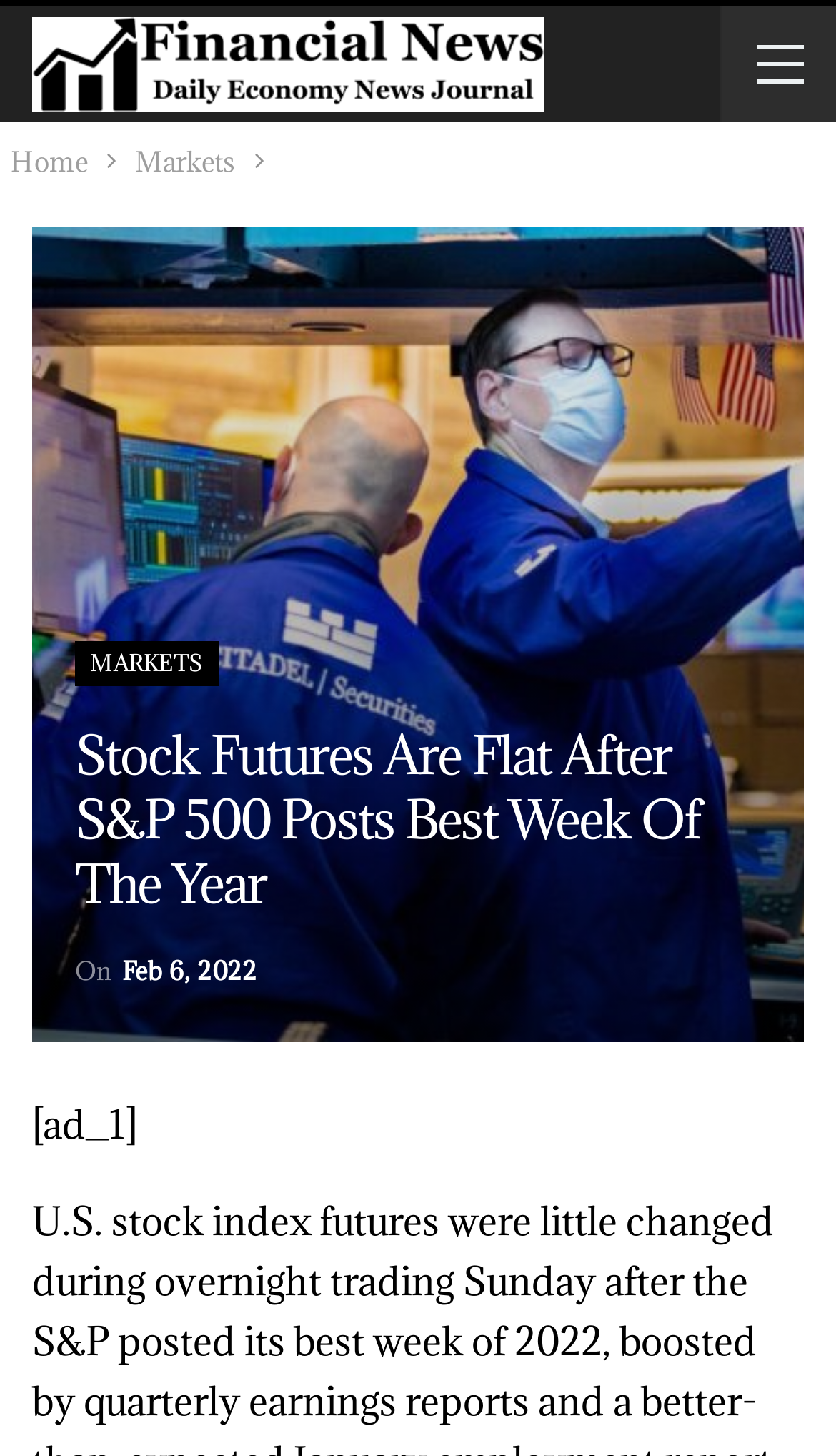Determine the bounding box coordinates for the HTML element described here: "best week of 2022".

[0.351, 0.904, 0.721, 0.938]